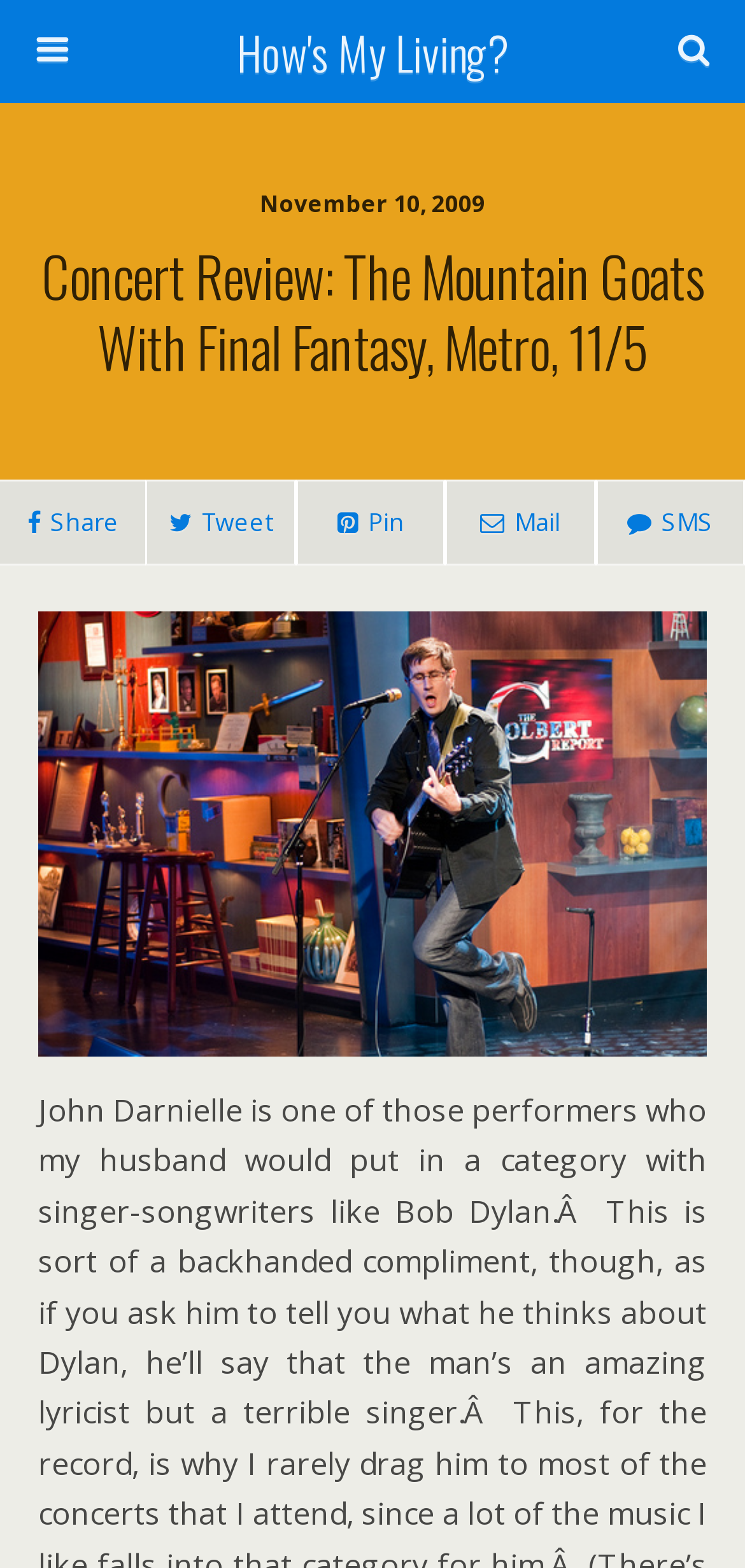What is the name of the band being reviewed?
Answer the question with a thorough and detailed explanation.

I found the name of the band being reviewed by looking at the heading element that says 'Concert Review: The Mountain Goats With Final Fantasy, Metro, 11/5' which is located at the top of the webpage.